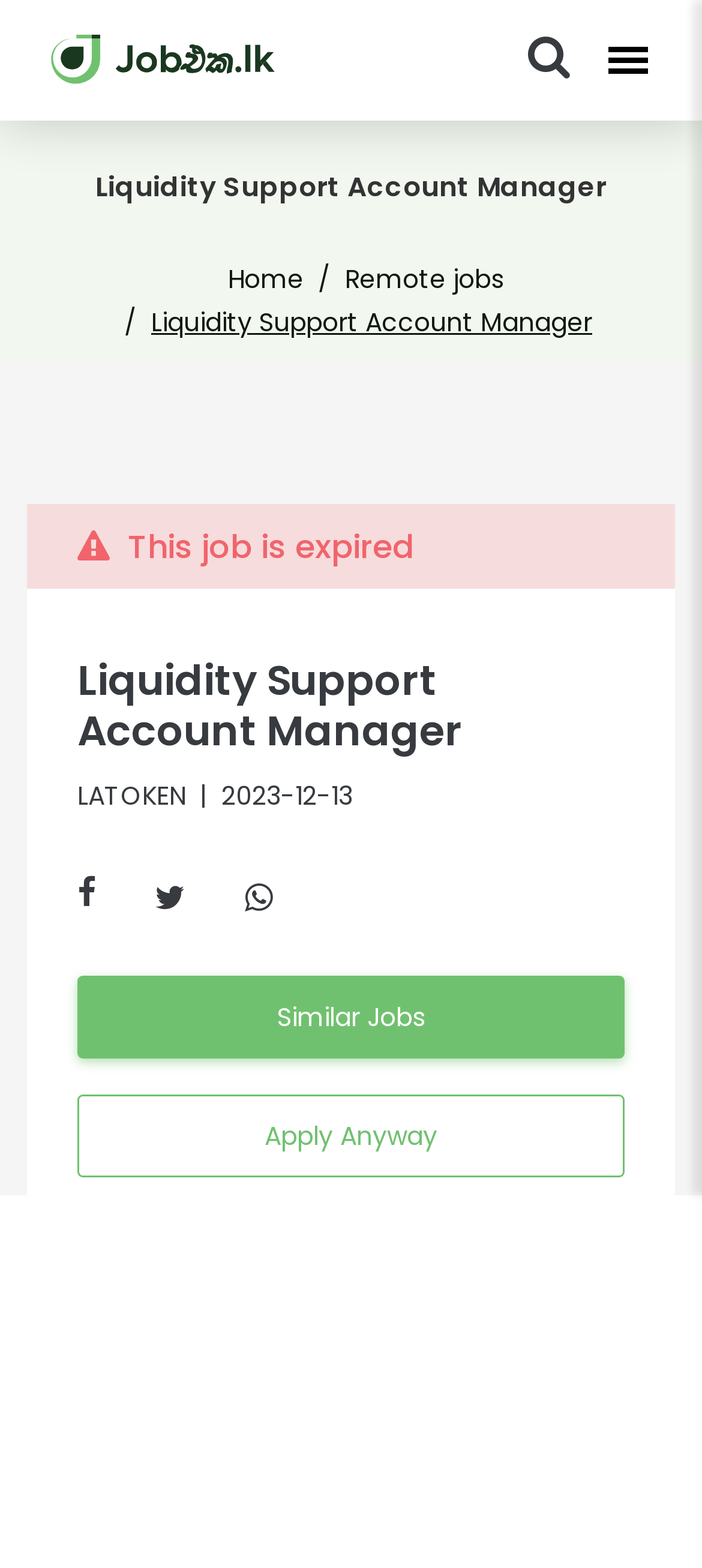Review the image closely and give a comprehensive answer to the question: What is the current tab selected?

I determined the current tab by looking at the tablist element and finding the tab element with the text 'Job details' which has the selected attribute set to True.